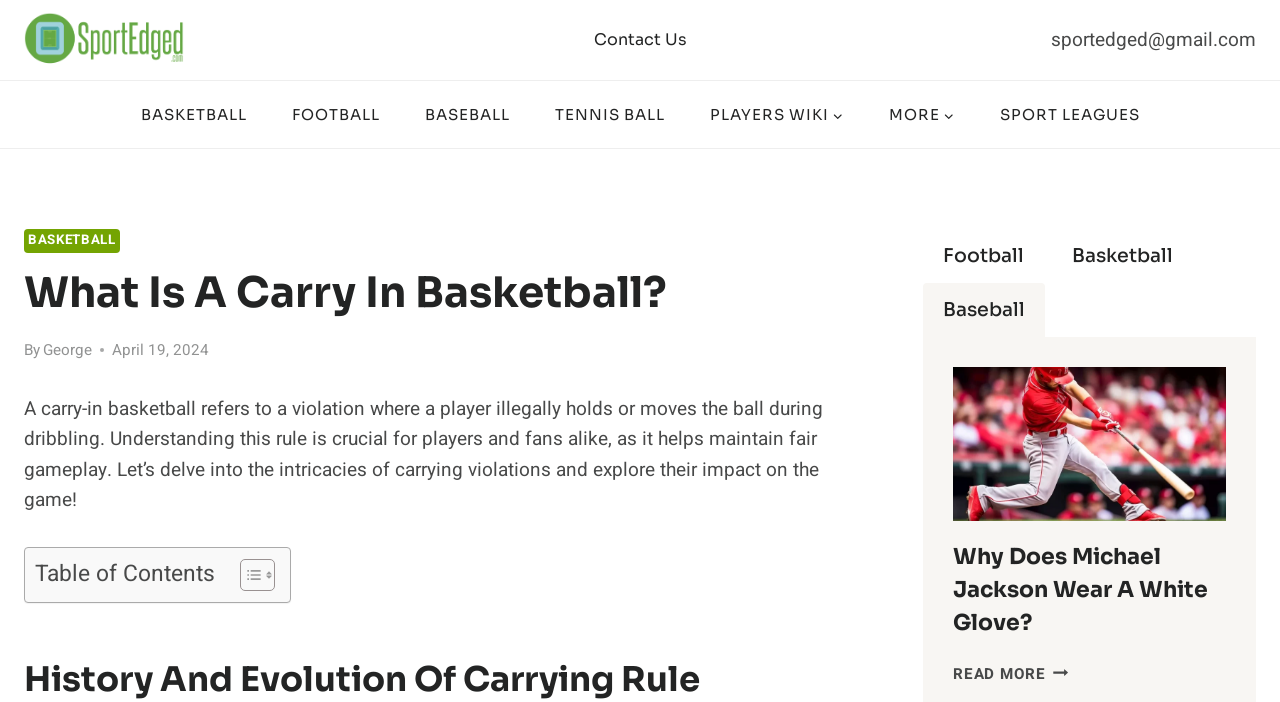Determine the bounding box coordinates of the element's region needed to click to follow the instruction: "Read the article about Michael Jackson's white glove". Provide these coordinates as four float numbers between 0 and 1, formatted as [left, top, right, bottom].

[0.745, 0.523, 0.958, 0.742]